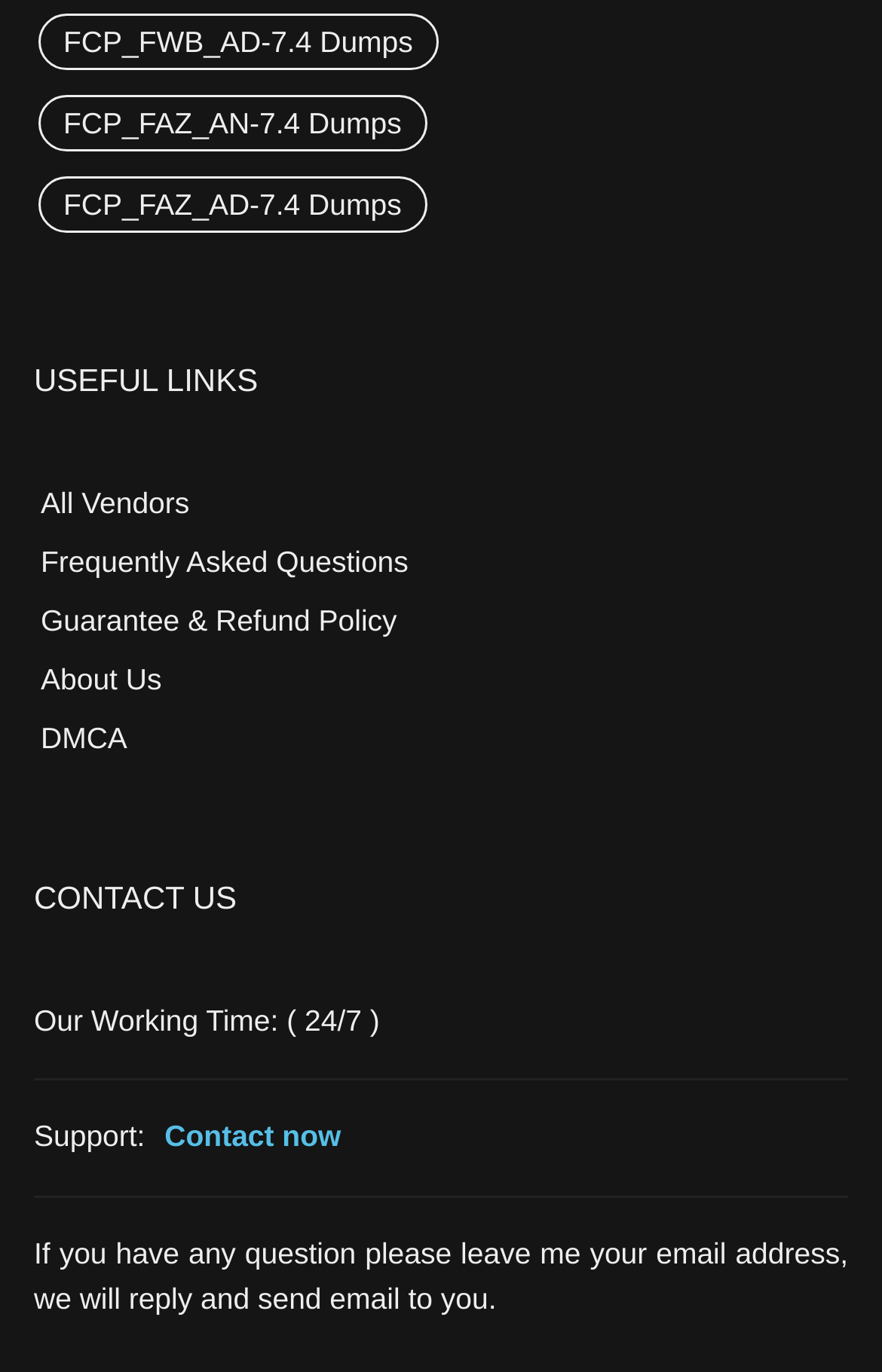Find the bounding box coordinates for the HTML element specified by: "Frequently Asked Questions".

[0.046, 0.397, 0.463, 0.422]